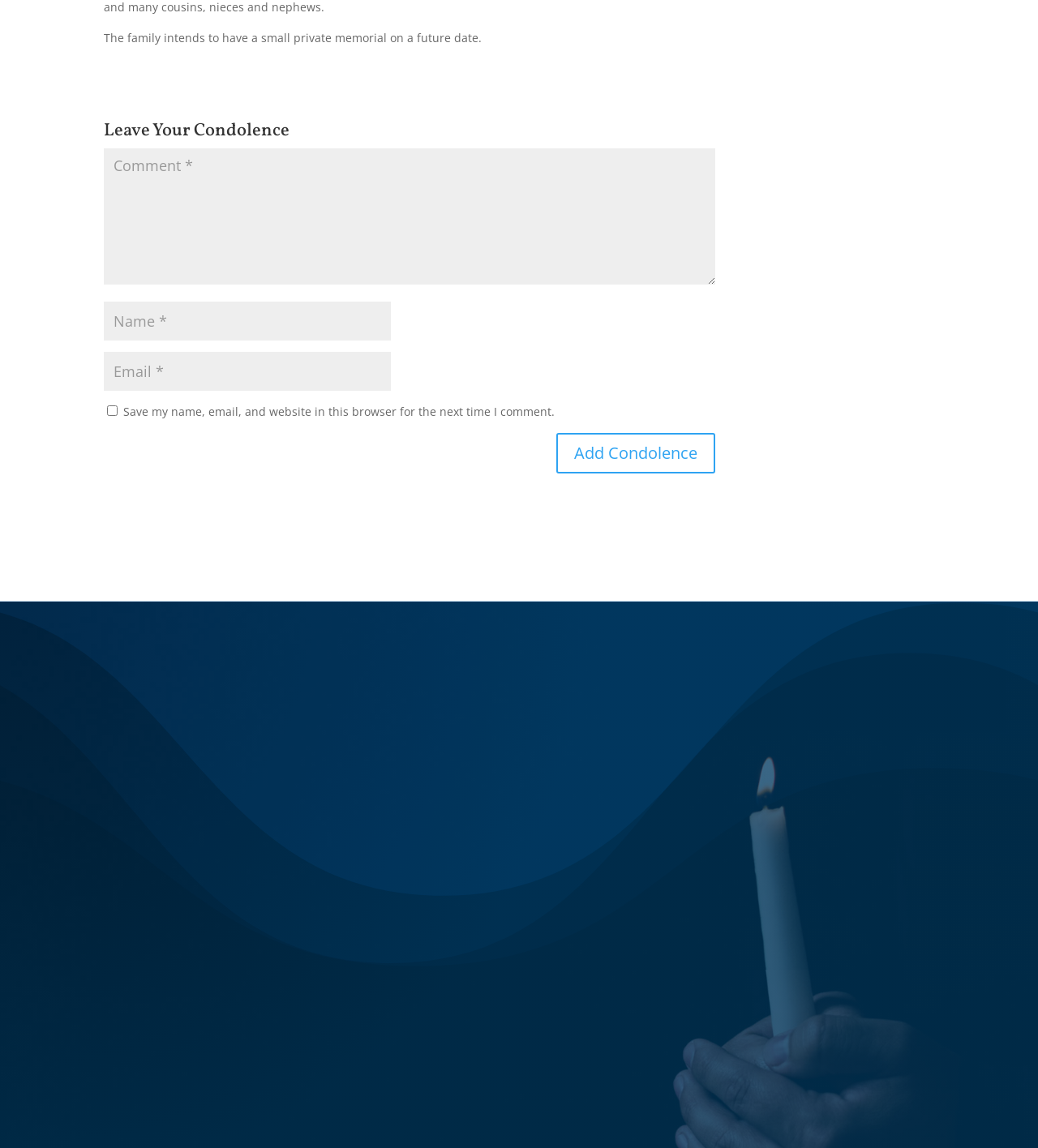Determine the bounding box coordinates of the clickable element to achieve the following action: 'Add a condolence'. Provide the coordinates as four float values between 0 and 1, formatted as [left, top, right, bottom].

[0.536, 0.377, 0.689, 0.412]